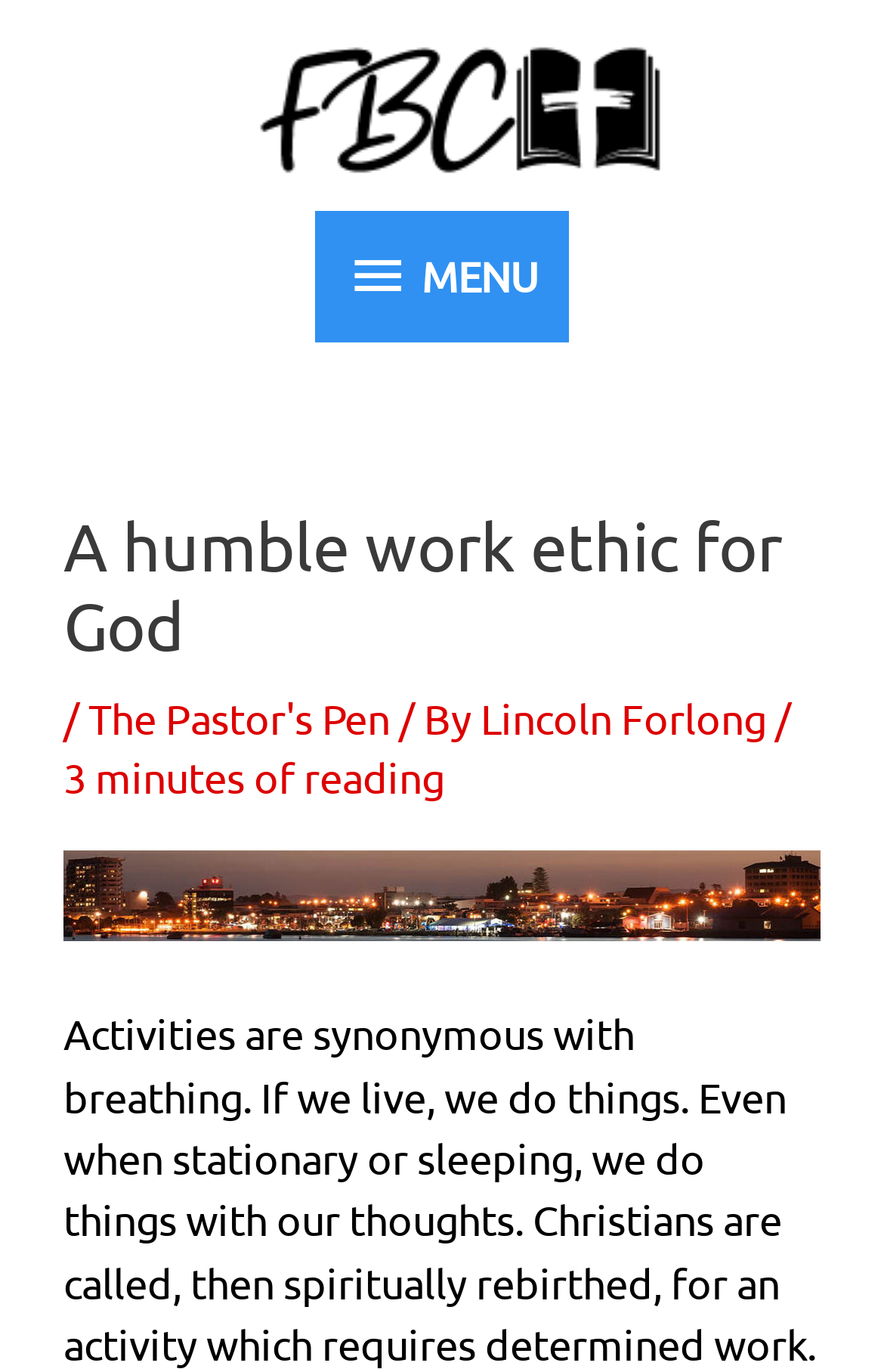Construct a comprehensive description capturing every detail on the webpage.

The webpage is about a sermon or article titled "A humble work ethic for God" from Focus Bible Church. At the top left, there is a link to the church's website, accompanied by an image with the same name. To the right of these elements, there is a menu button labeled "MENU" that, when expanded, controls the primary menu.

Below the menu button, there is a header section that spans most of the width of the page. Within this section, the title "A humble work ethic for God" is prominently displayed as a heading. Following the title, there is a slash character, and then a link to "The Pastor's Pen" section, which is attributed to Lincoln Forlong. The estimated reading time of the article, "3 minutes of reading", is also provided in this section.

At the bottom of the header section, there is an image related to "The Pastor's Pen". Overall, the webpage appears to be a blog post or article page from Focus Bible Church, with a clear title, author, and reading time indication.